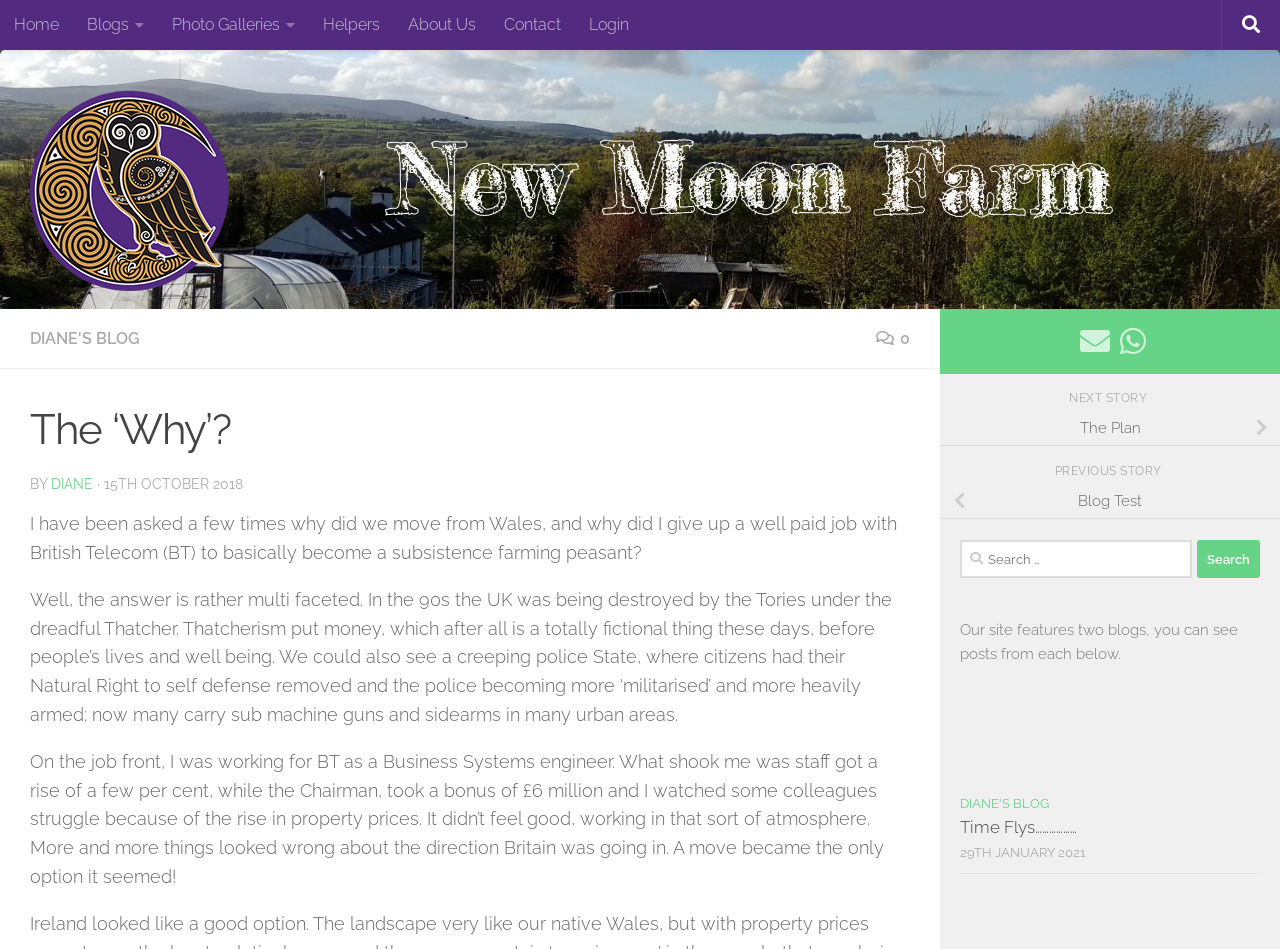Identify the bounding box coordinates for the element that needs to be clicked to fulfill this instruction: "Go to Home page". Provide the coordinates in the format of four float numbers between 0 and 1: [left, top, right, bottom].

[0.023, 0.095, 0.18, 0.307]